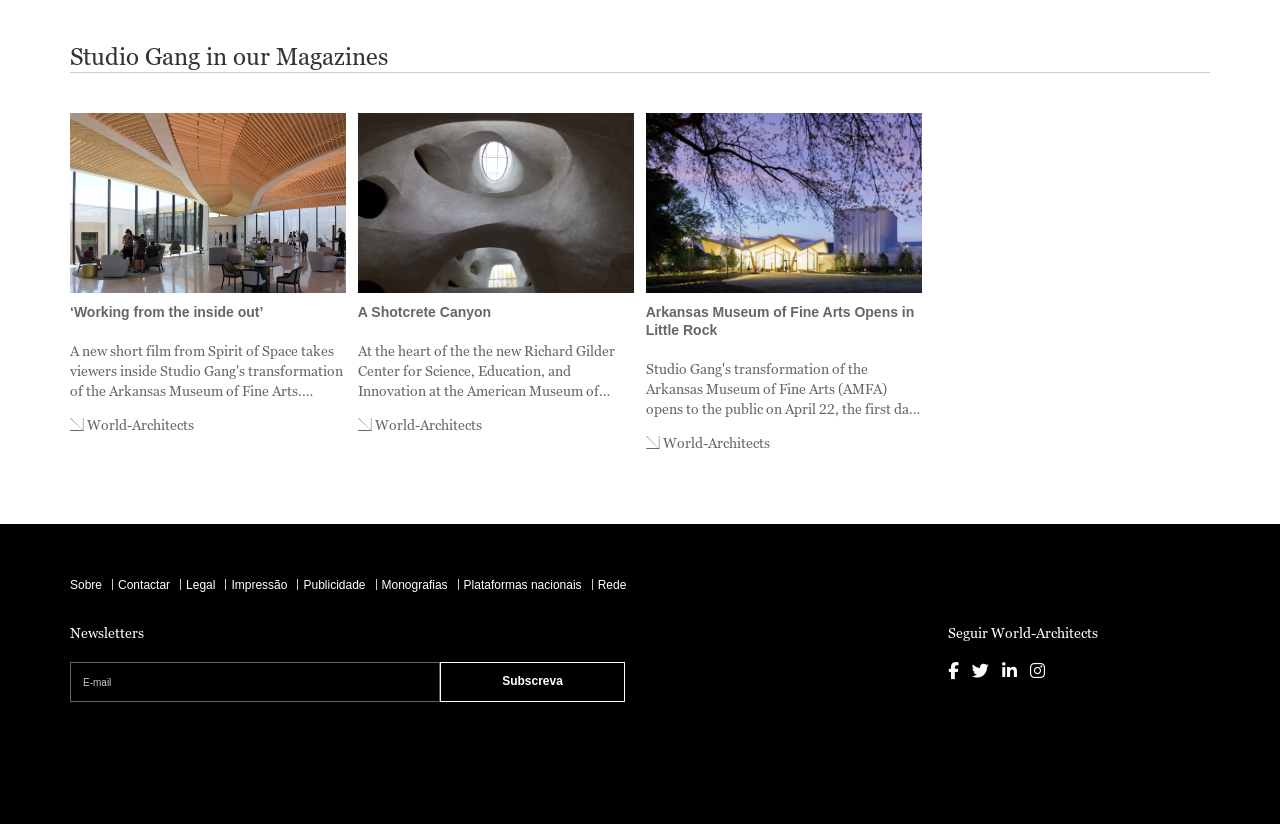Could you please study the image and provide a detailed answer to the question:
How many links are present in the slideshow section?

The slideshow section has three links, each with a heading and a description. These links are '‘Working from the inside out’', 'A Shotcrete Canyon', and 'Arkansas Museum of Fine Arts Opens in Little Rock'.